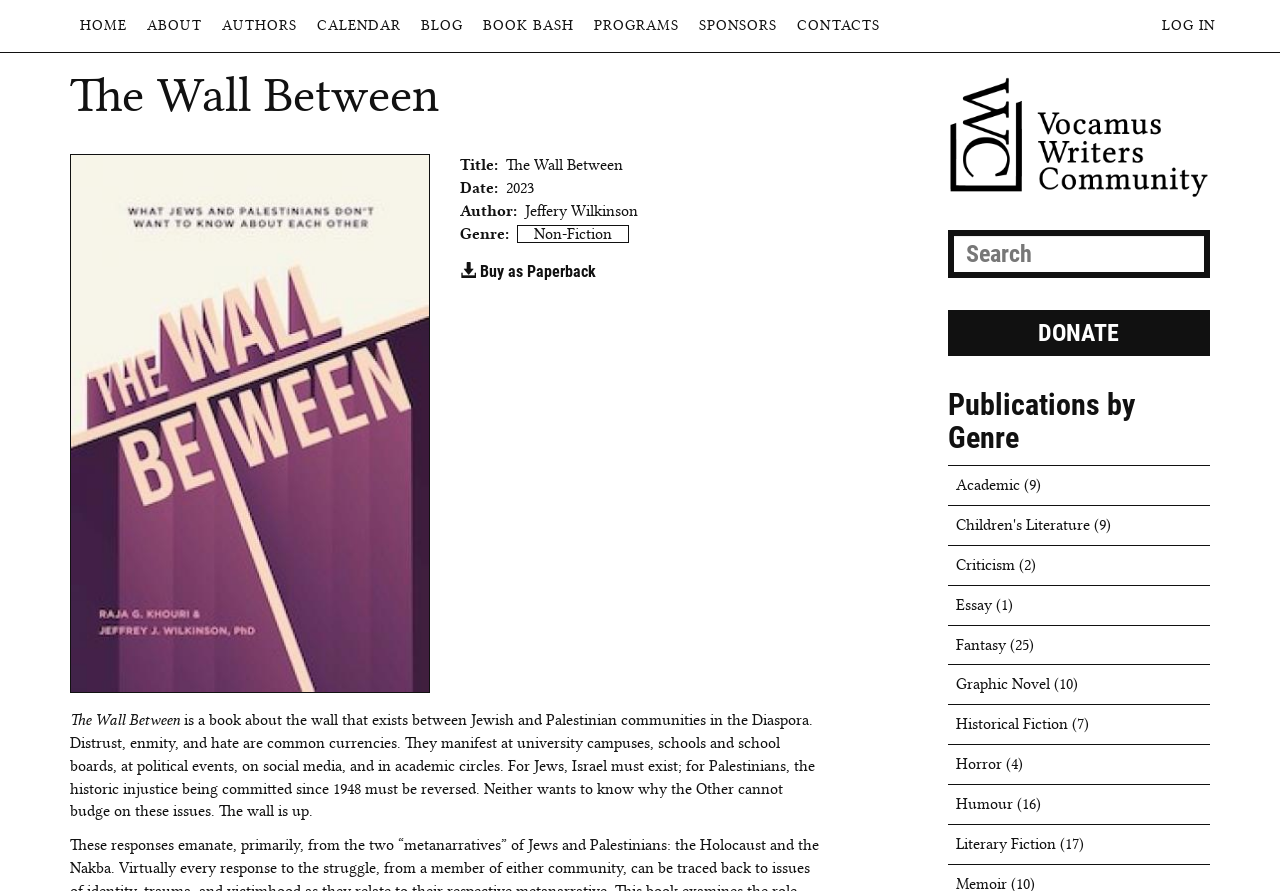Kindly determine the bounding box coordinates of the area that needs to be clicked to fulfill this instruction: "Click the 'HOME' link".

[0.055, 0.0, 0.107, 0.058]